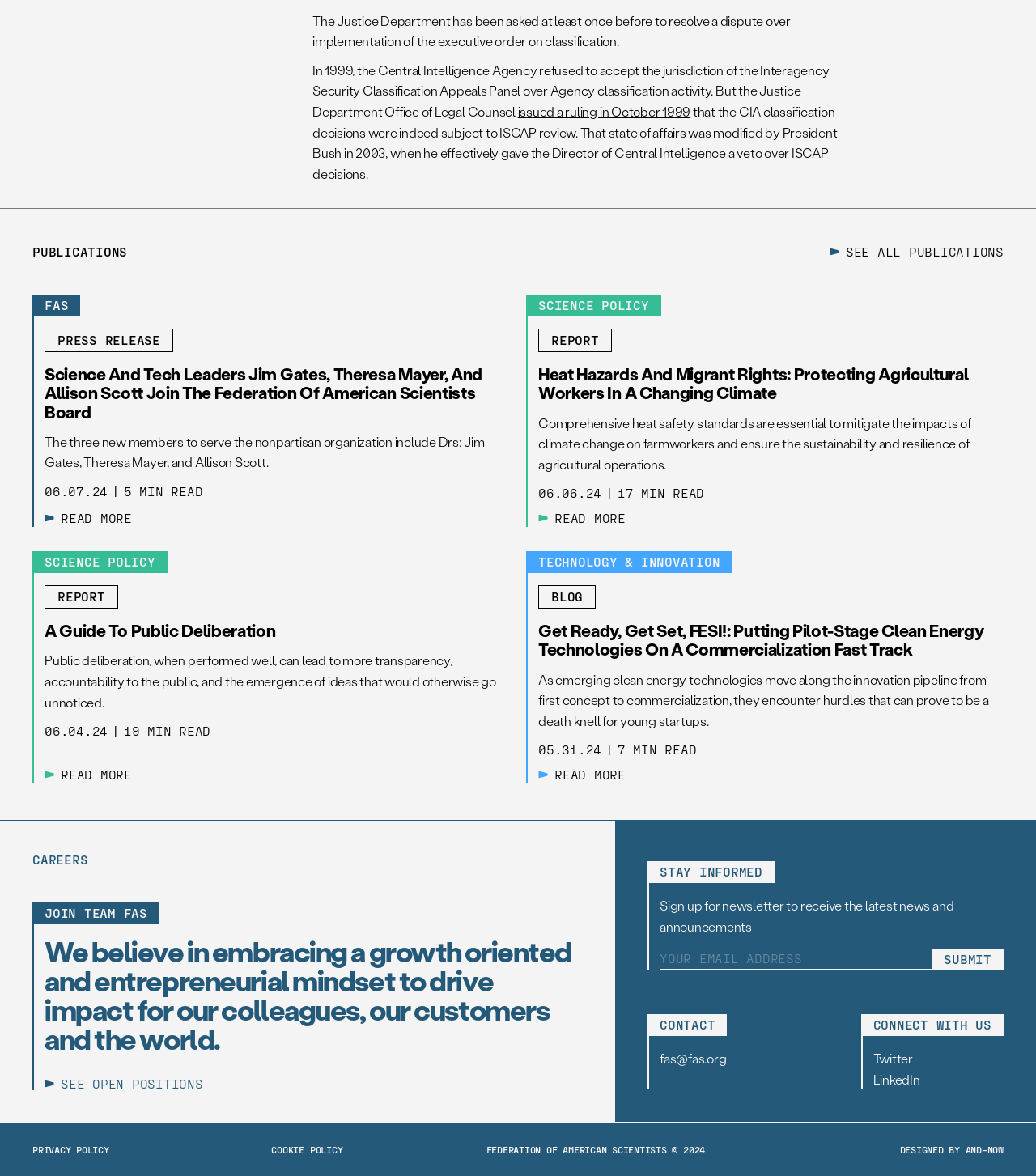Find the bounding box coordinates of the clickable region needed to perform the following instruction: "Sign up for newsletter". The coordinates should be provided as four float numbers between 0 and 1, i.e., [left, top, right, bottom].

[0.637, 0.807, 0.9, 0.823]